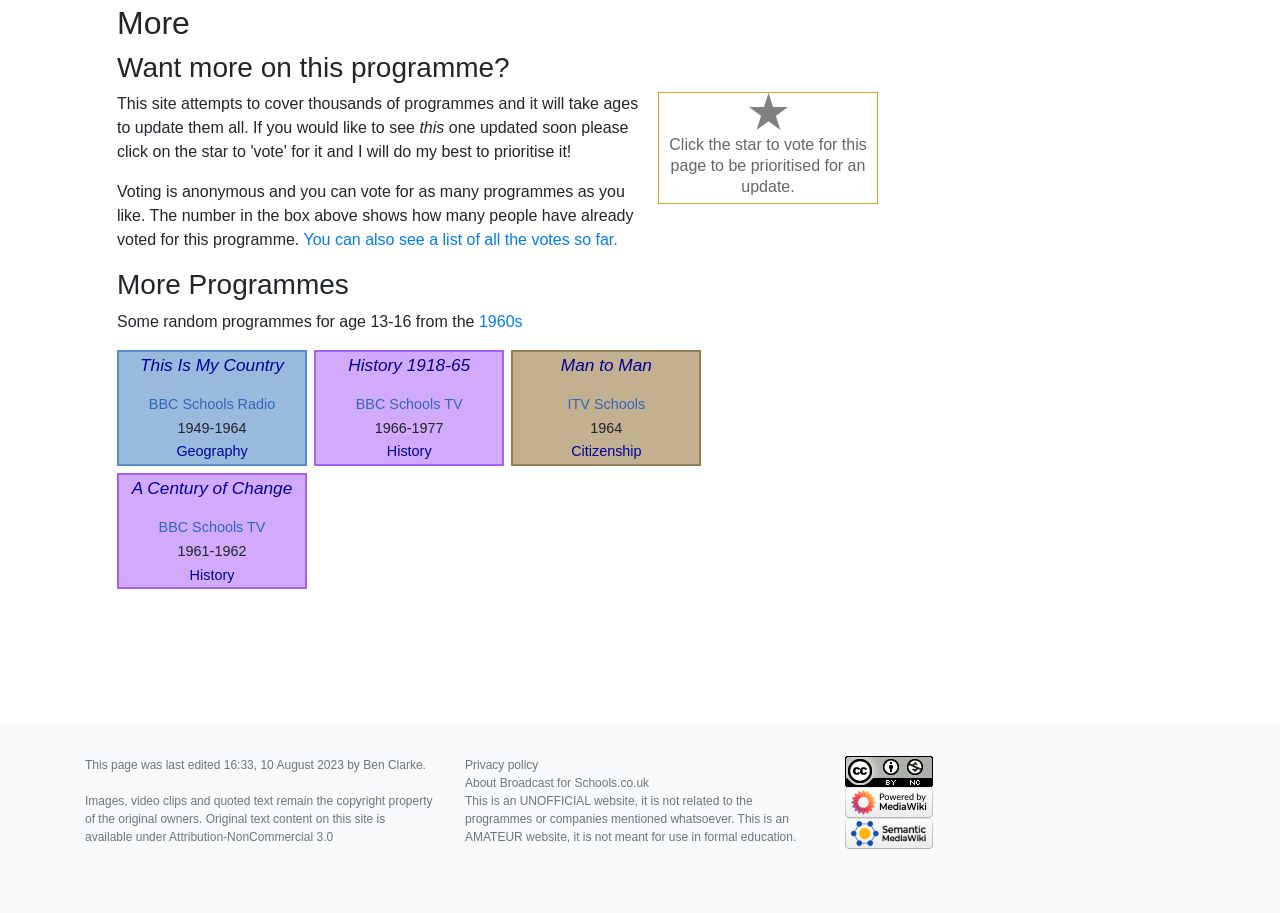Give the bounding box coordinates for the element described by: "History 1918-65".

[0.272, 0.389, 0.367, 0.411]